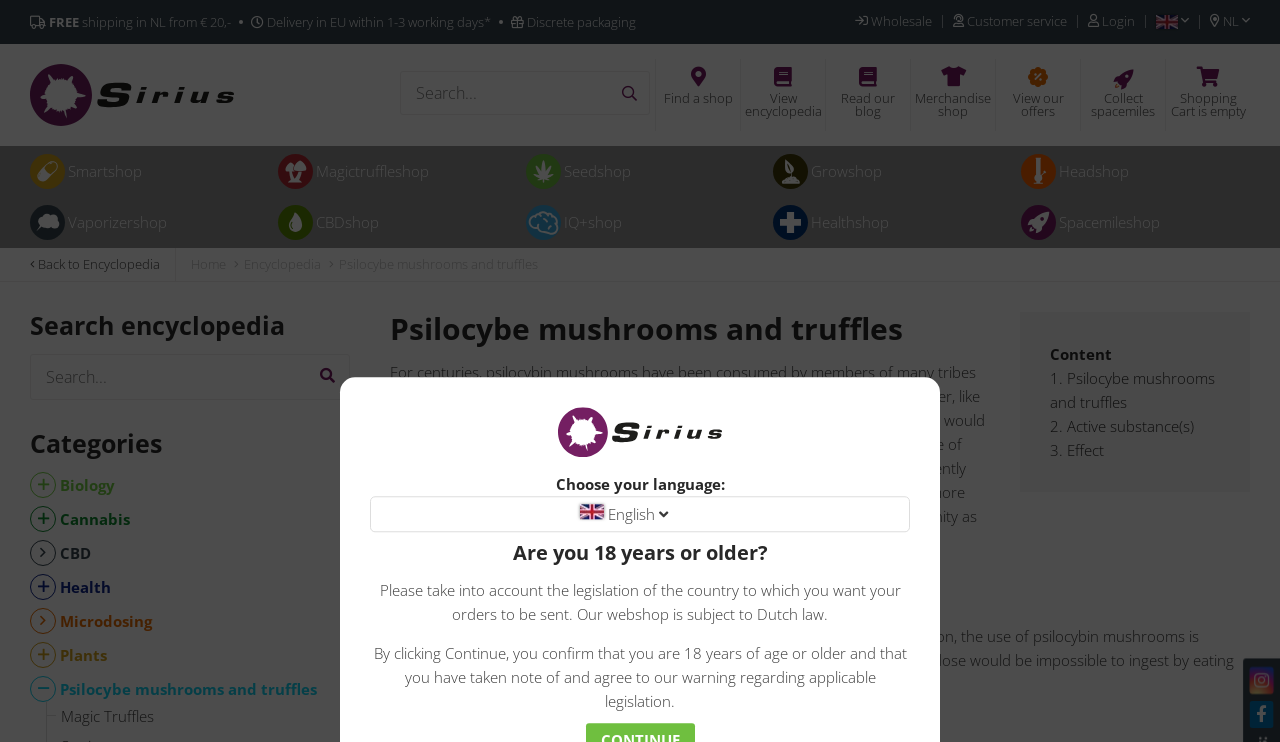Determine the coordinates of the bounding box for the clickable area needed to execute this instruction: "Search for something".

[0.312, 0.096, 0.508, 0.155]